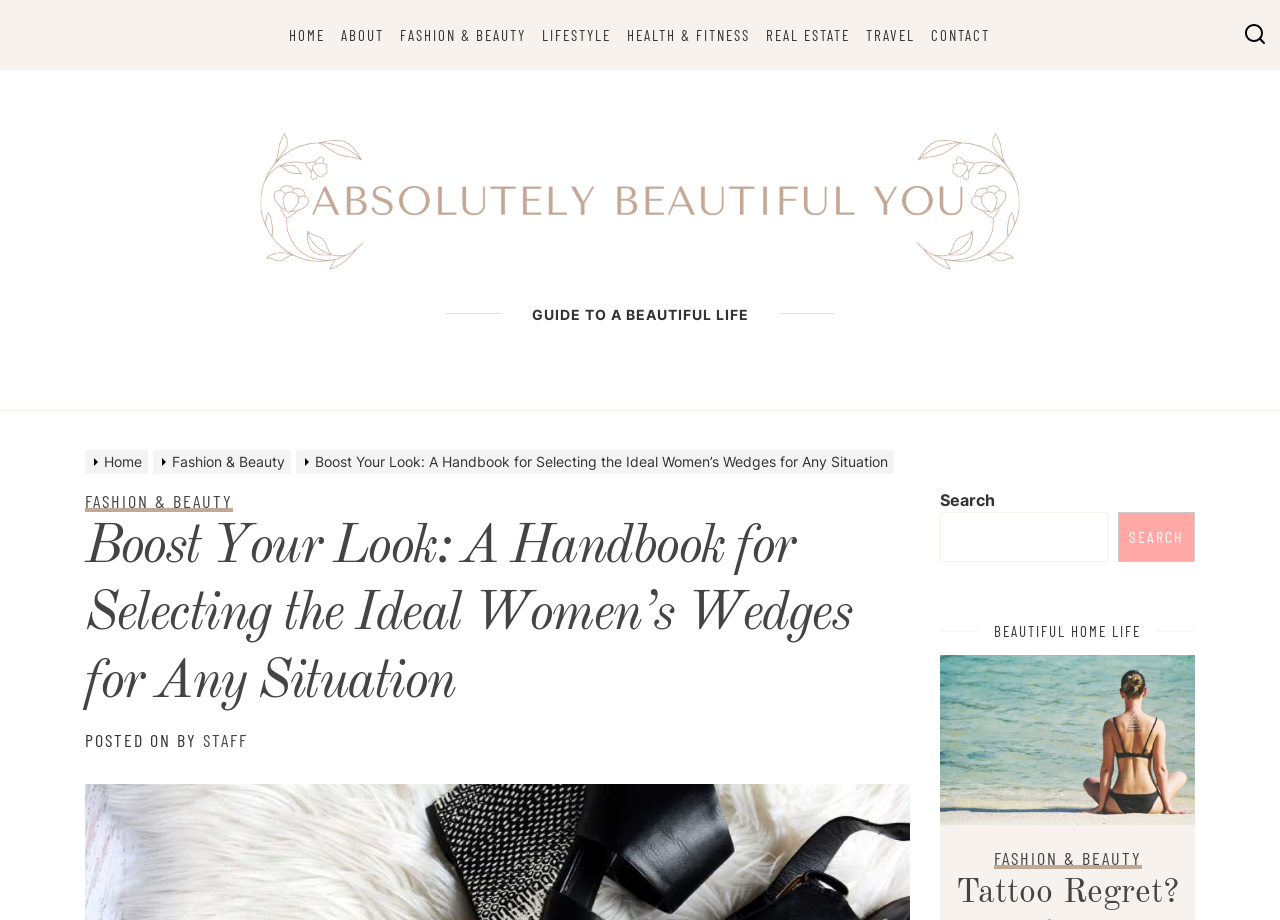Identify the bounding box coordinates for the UI element described as: "Home". The coordinates should be provided as four floats between 0 and 1: [left, top, right, bottom].

None